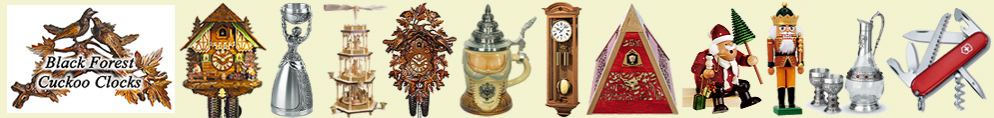What type of items are showcased in the banner?
Could you give a comprehensive explanation in response to this question?

The banner showcases various traditional items associated with the Black Forest region of Germany, including finely crafted cuckoo clocks, decorative beer steins, and festive figurines like nutcrackers and Santa Claus.